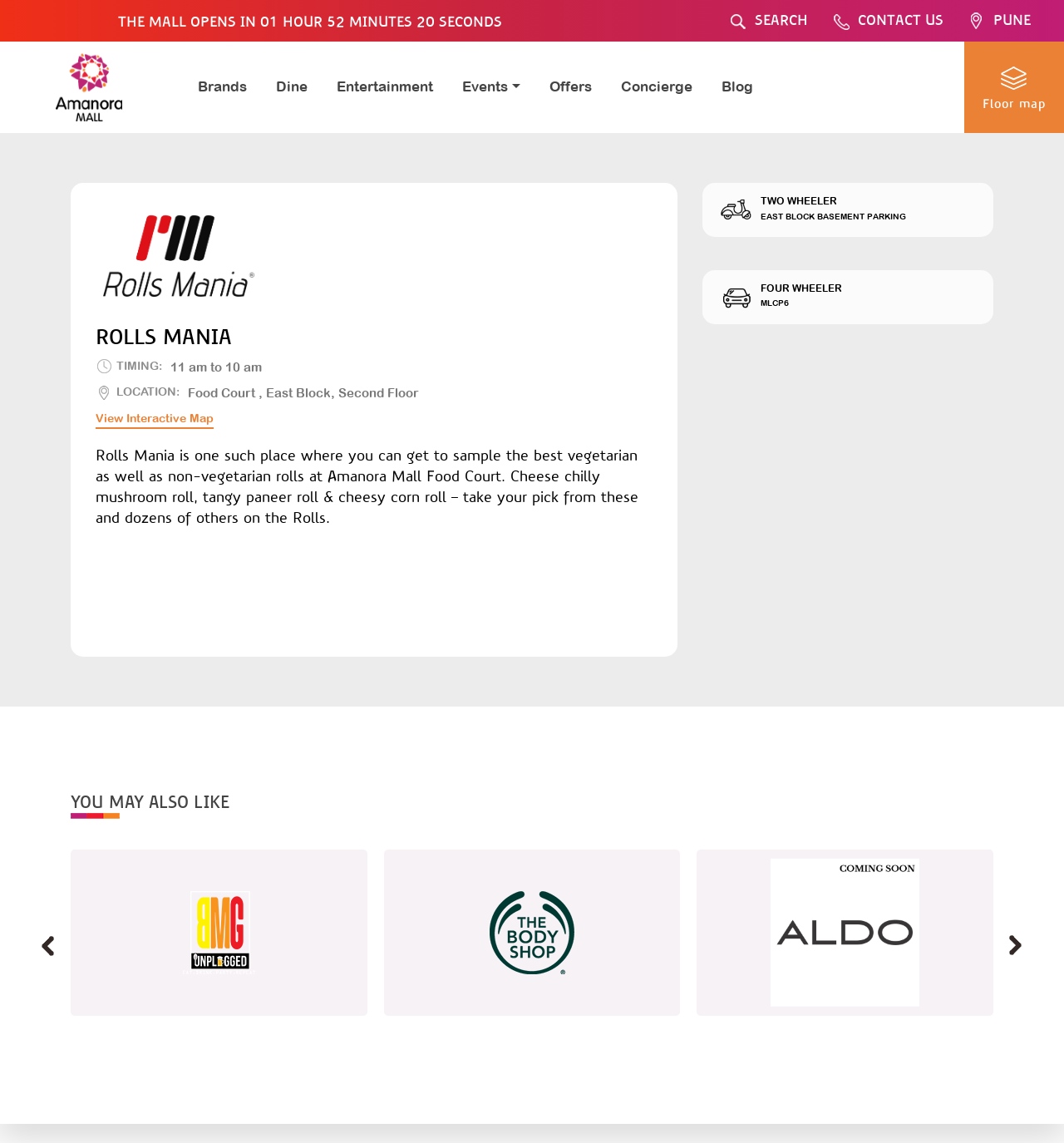What is the name of the restaurant?
Please use the visual content to give a single word or phrase answer.

Rolls Mania